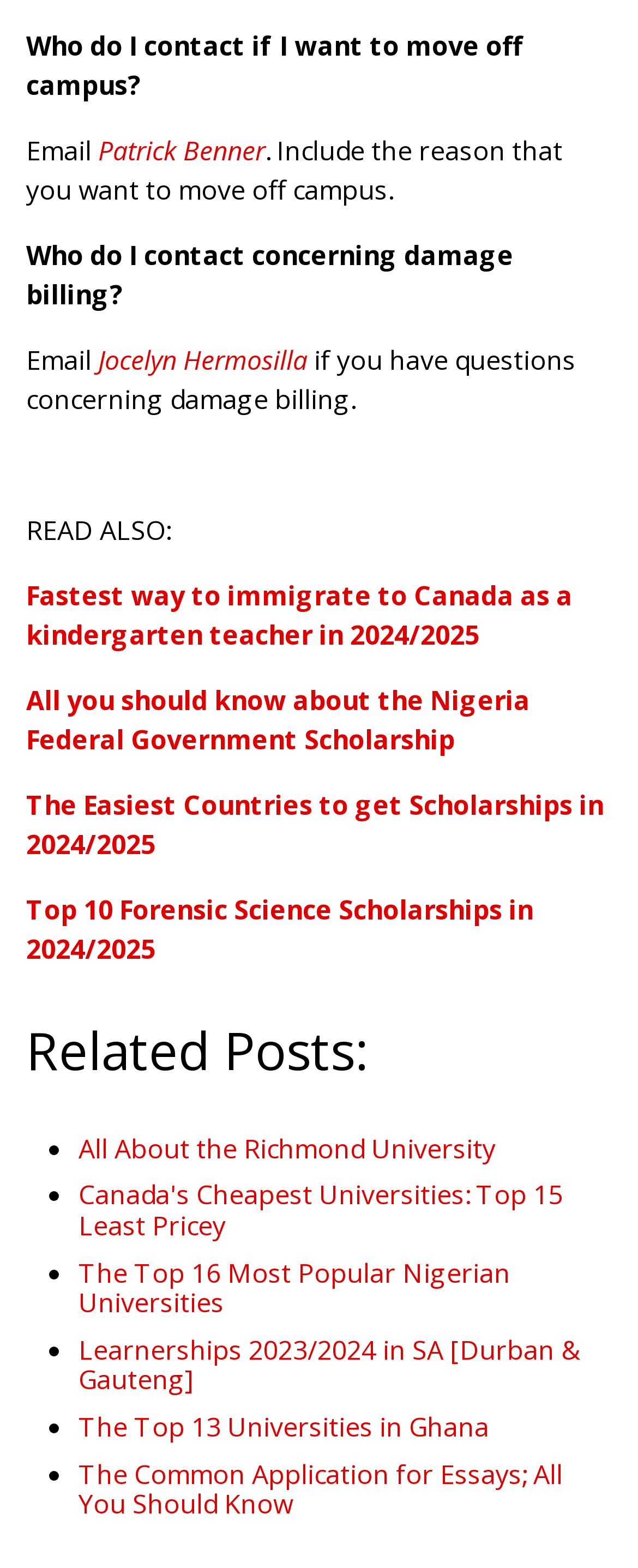Answer the question using only a single word or phrase: 
How many 'READ ALSO:' links are there?

3